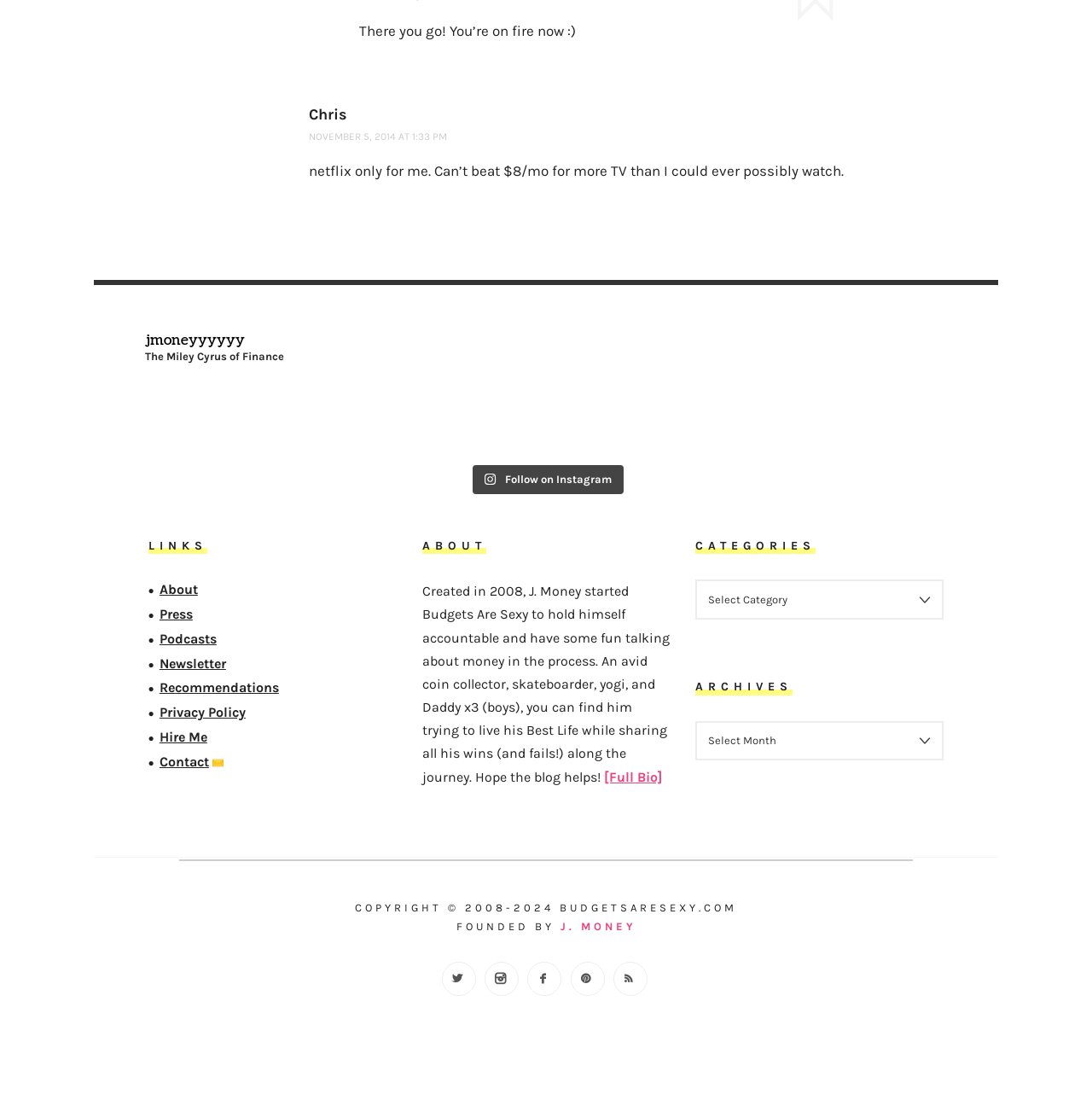What is the topic of the blog?
We need a detailed and exhaustive answer to the question. Please elaborate.

The topic of the blog can be inferred from the title 'Budgets Are Sexy' and the content of the blog posts, which seem to be discussing personal finance and money management.